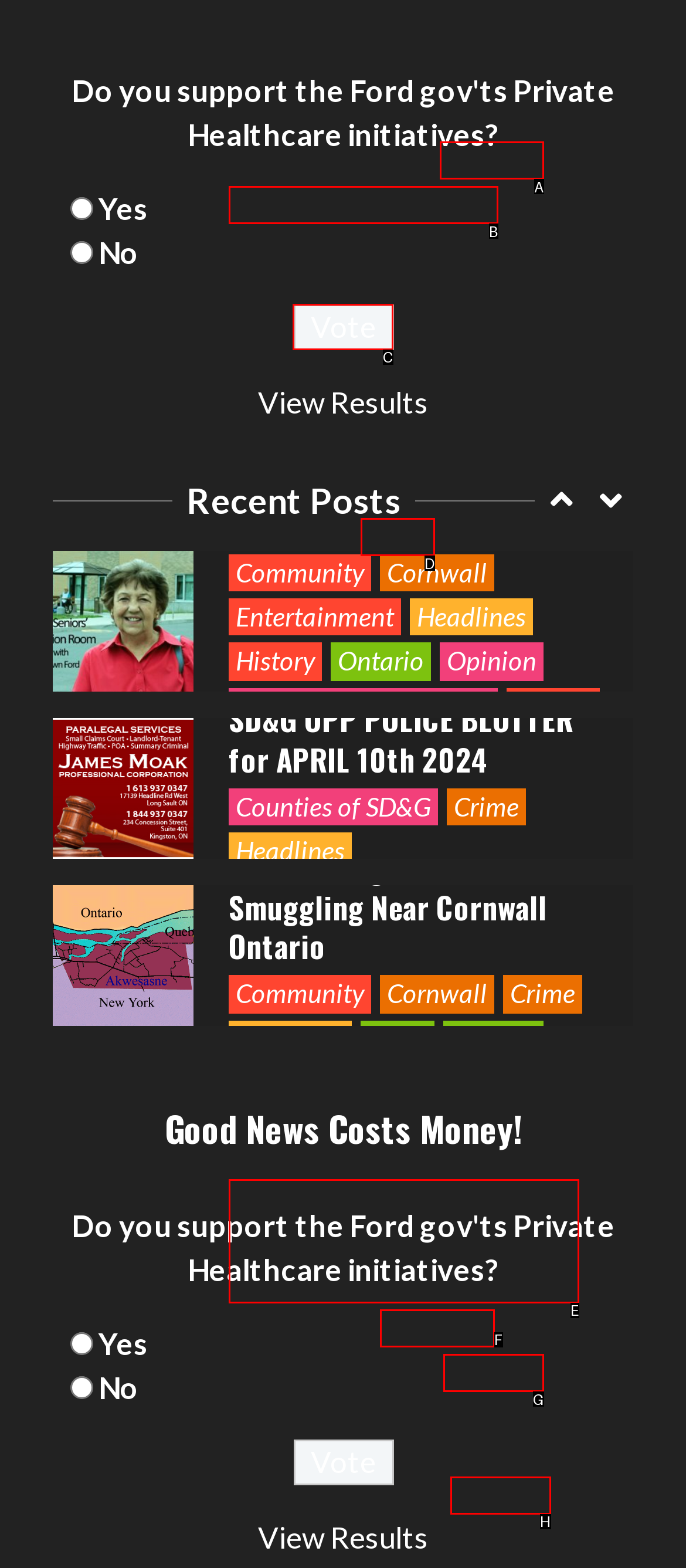Identify the HTML element I need to click to complete this task: Vote Provide the option's letter from the available choices.

C